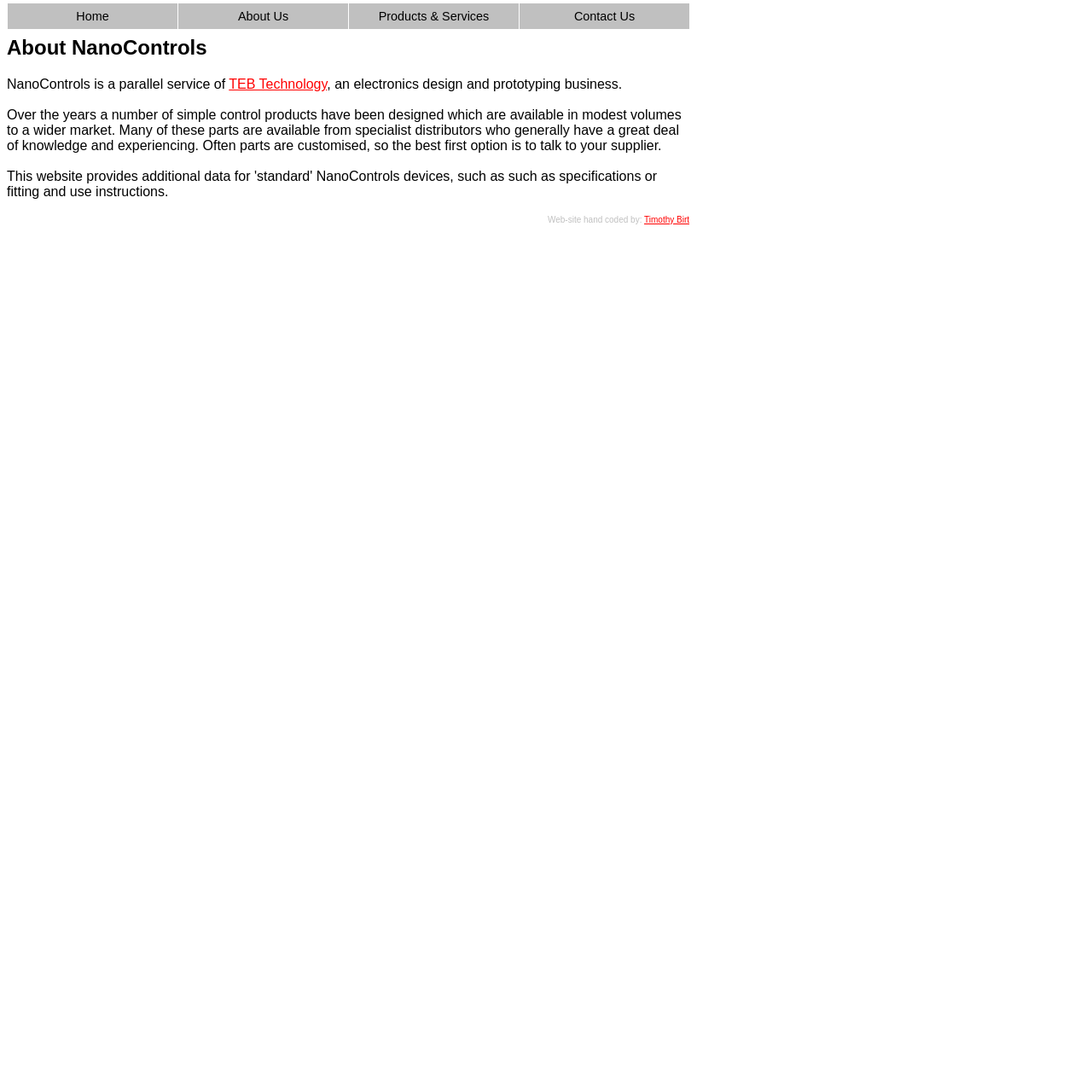Answer the question using only a single word or phrase: 
What can be customized?

Parts